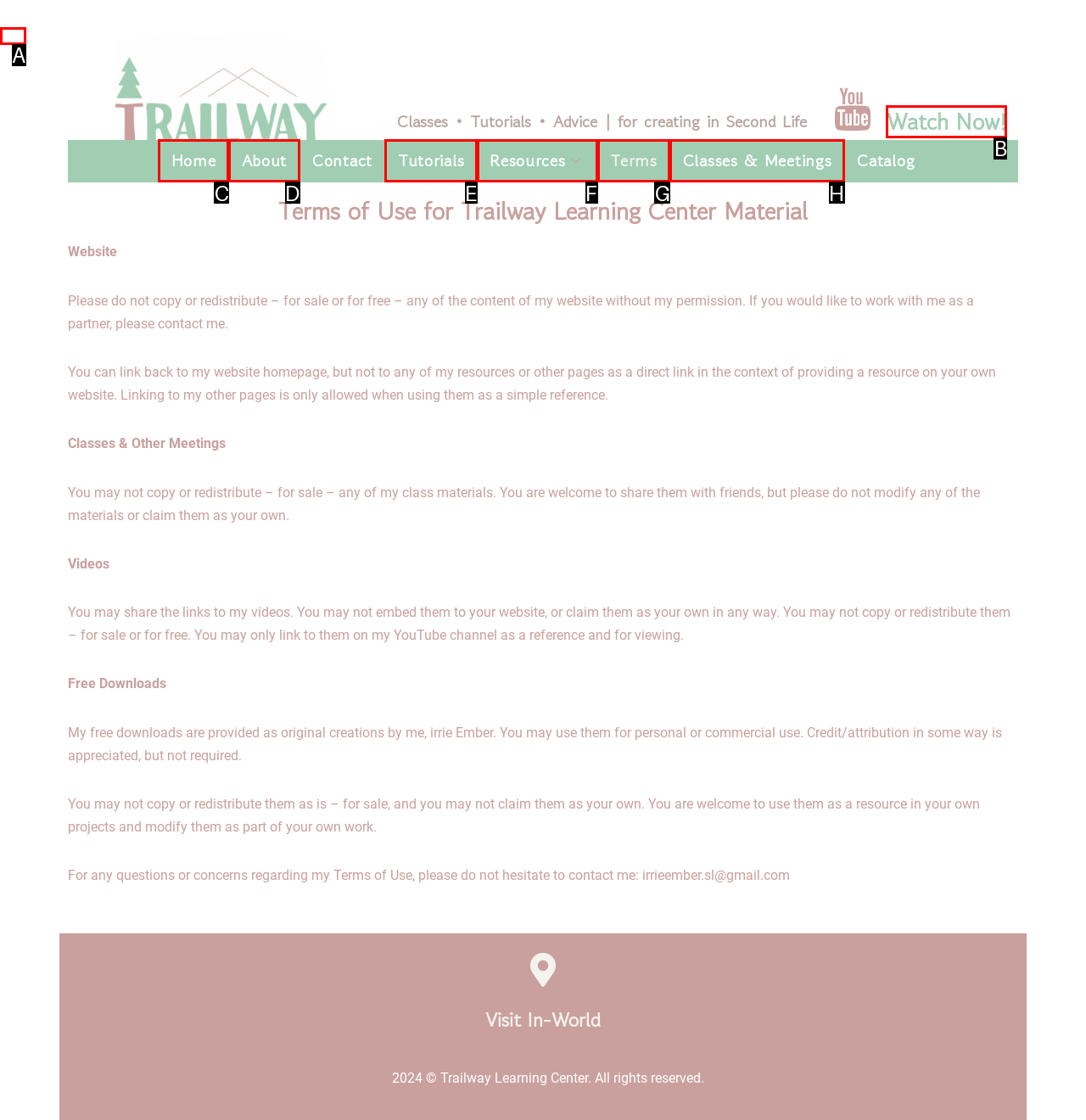Select the correct UI element to click for this task: Watch the video by clicking 'Watch Now!' .
Answer using the letter from the provided options.

B